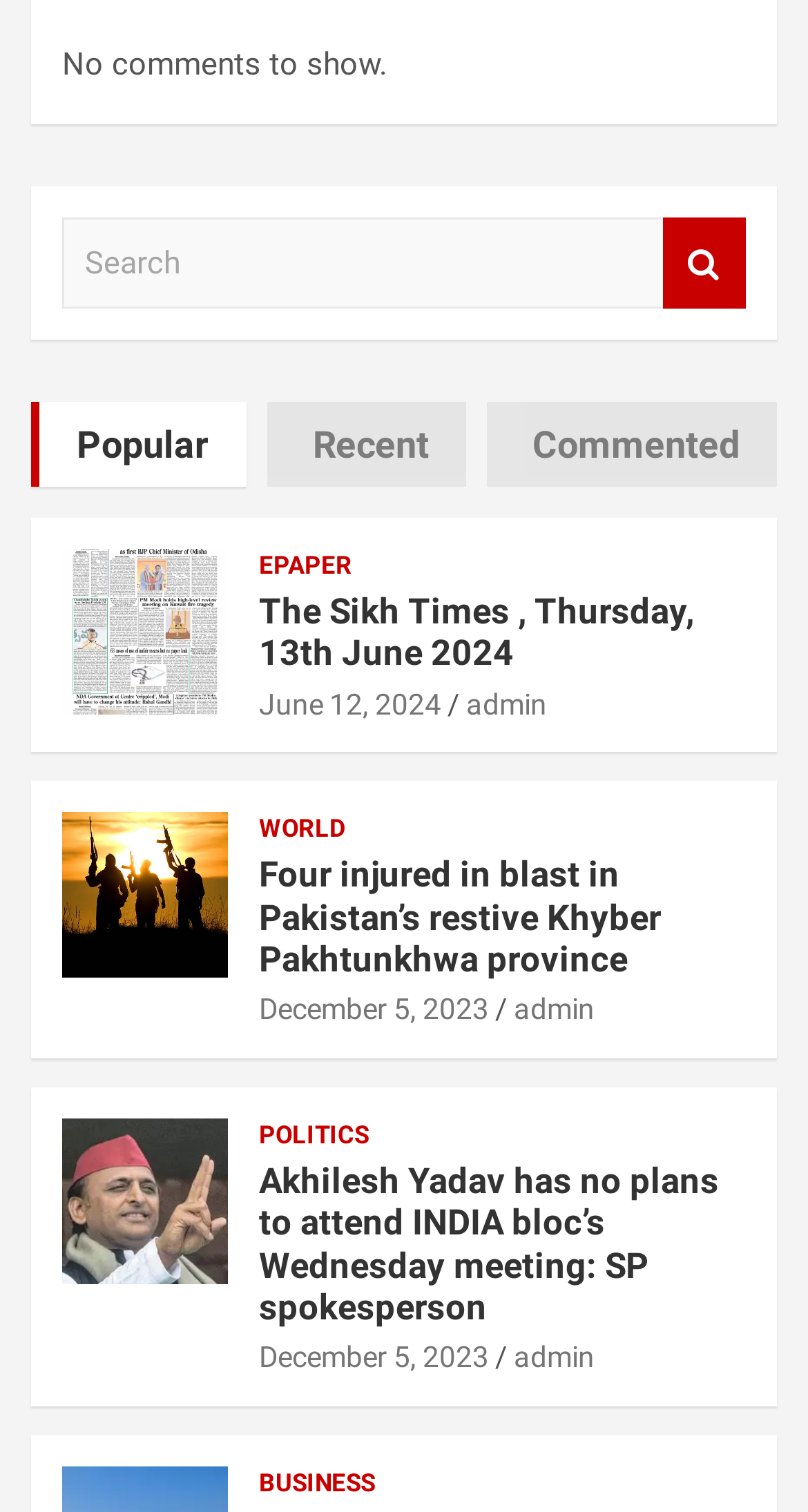Please find the bounding box for the UI component described as follows: "December 5, 2023".

[0.321, 0.657, 0.605, 0.679]